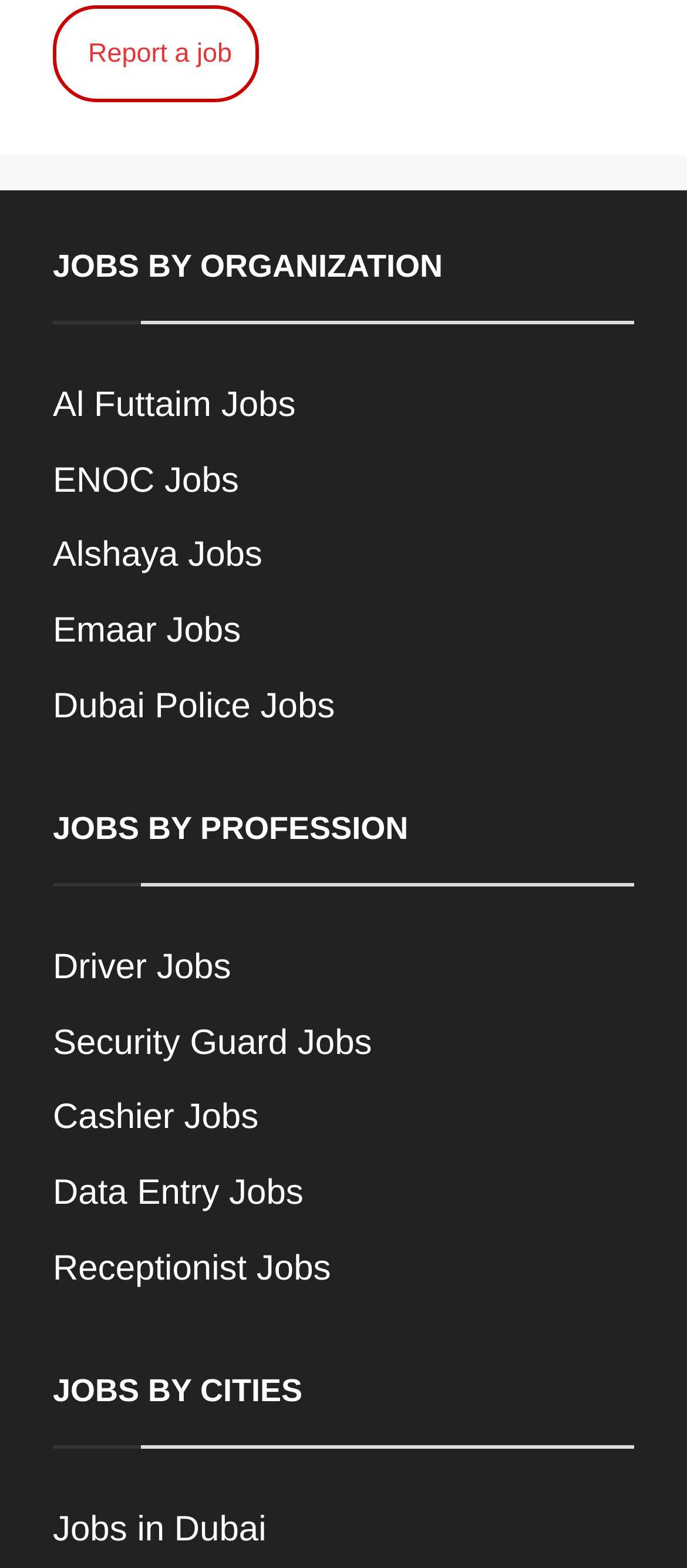Please indicate the bounding box coordinates of the element's region to be clicked to achieve the instruction: "View Al Futtaim Jobs". Provide the coordinates as four float numbers between 0 and 1, i.e., [left, top, right, bottom].

[0.077, 0.246, 0.43, 0.271]